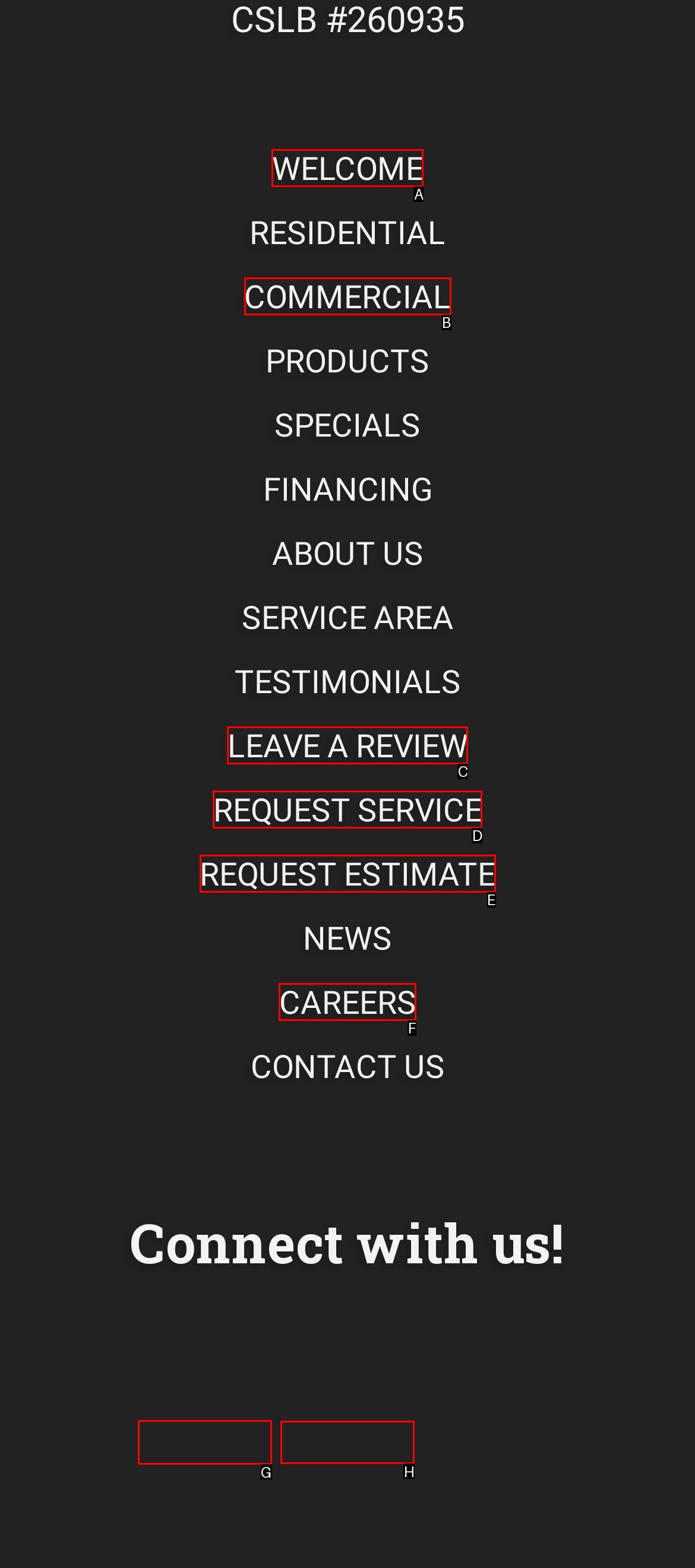Select the proper UI element to click in order to perform the following task: Follow us on Facebook. Indicate your choice with the letter of the appropriate option.

G